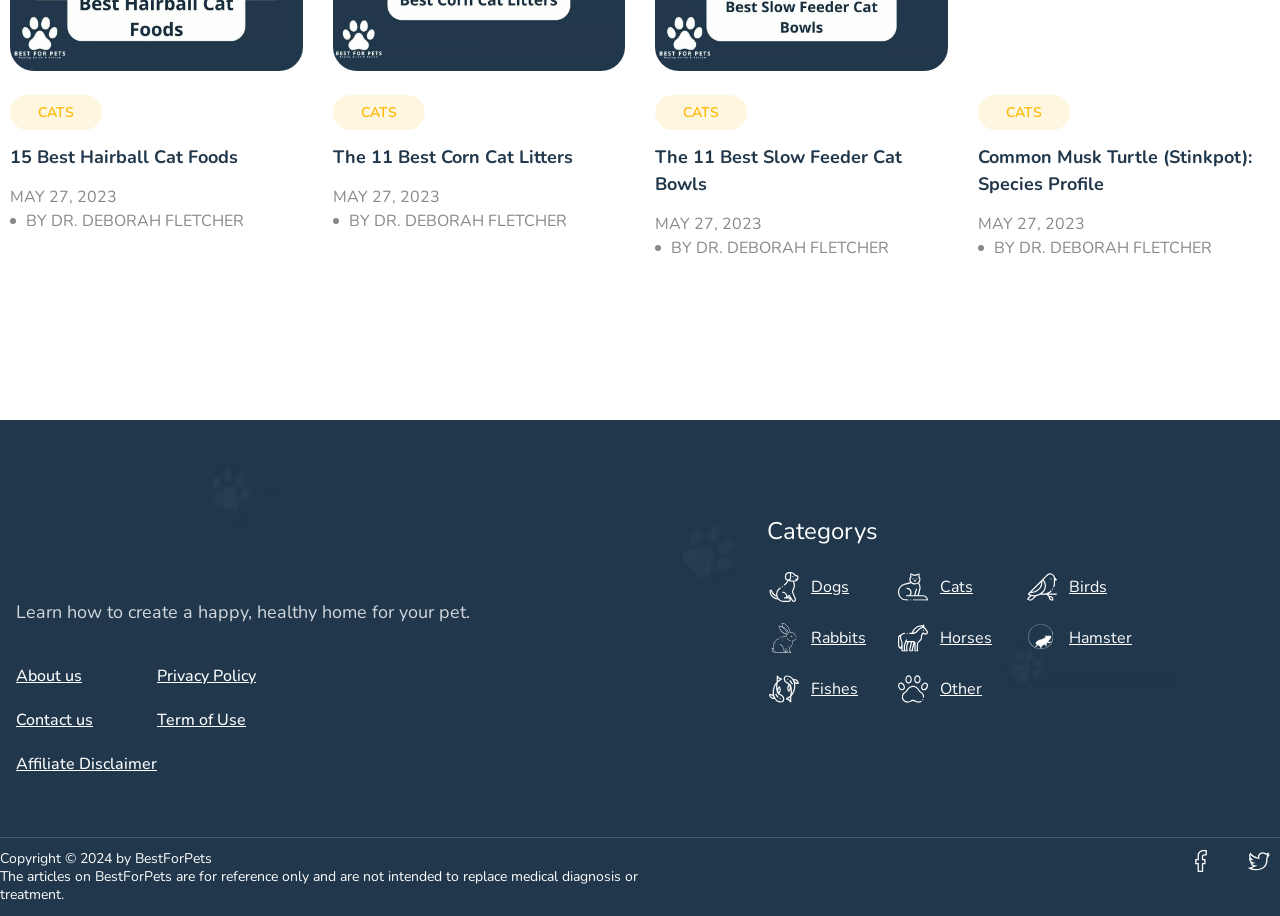How many pet categories are listed?
Kindly answer the question with as much detail as you can.

The website has a section labeled 'Categorys' with links to different pet categories, including Dogs, Cats, Birds, Rabbits, Horses, Hamster, and Fishes, indicating that there are 7 pet categories listed.